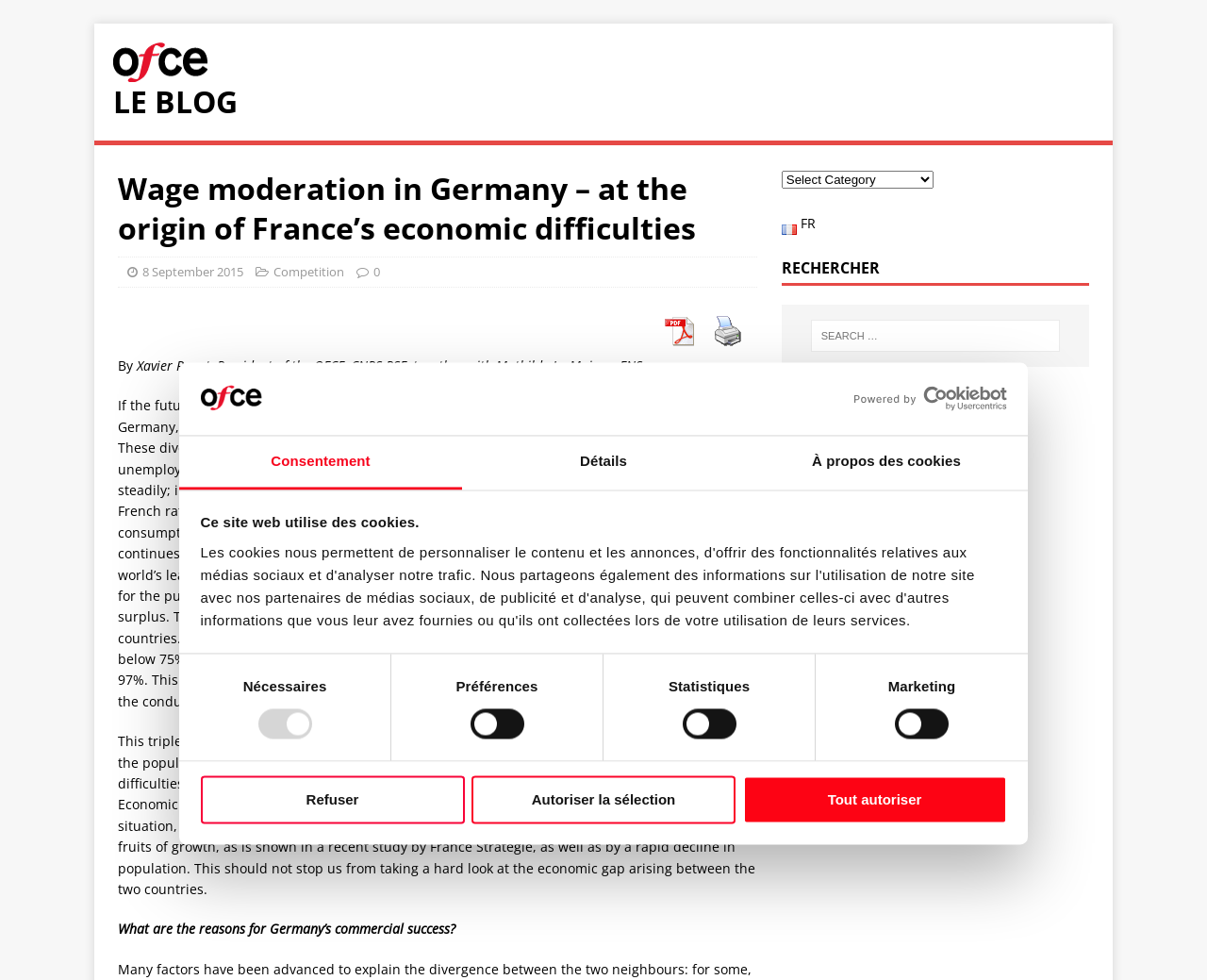Who is the author of the blog post?
Identify the answer in the screenshot and reply with a single word or phrase.

Xavier Ragot and Mathilde Le Moigne